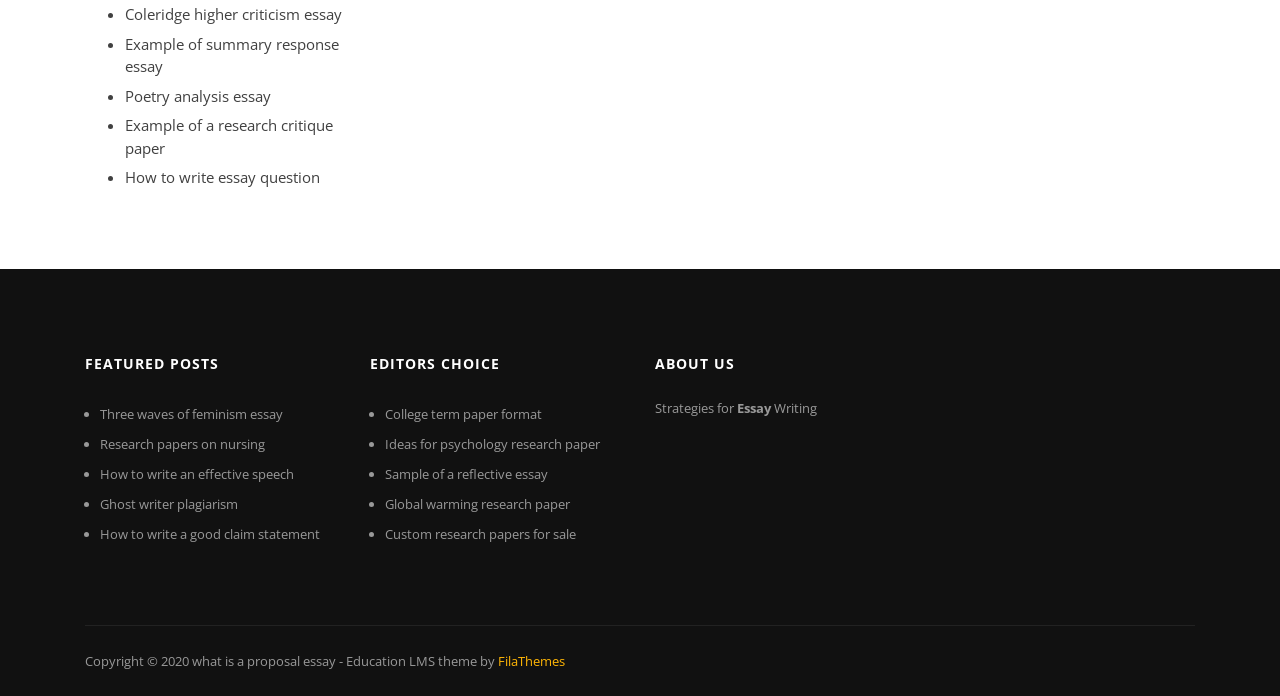Find the bounding box coordinates of the area that needs to be clicked in order to achieve the following instruction: "View 'FEATURED POSTS'". The coordinates should be specified as four float numbers between 0 and 1, i.e., [left, top, right, bottom].

[0.066, 0.494, 0.266, 0.552]